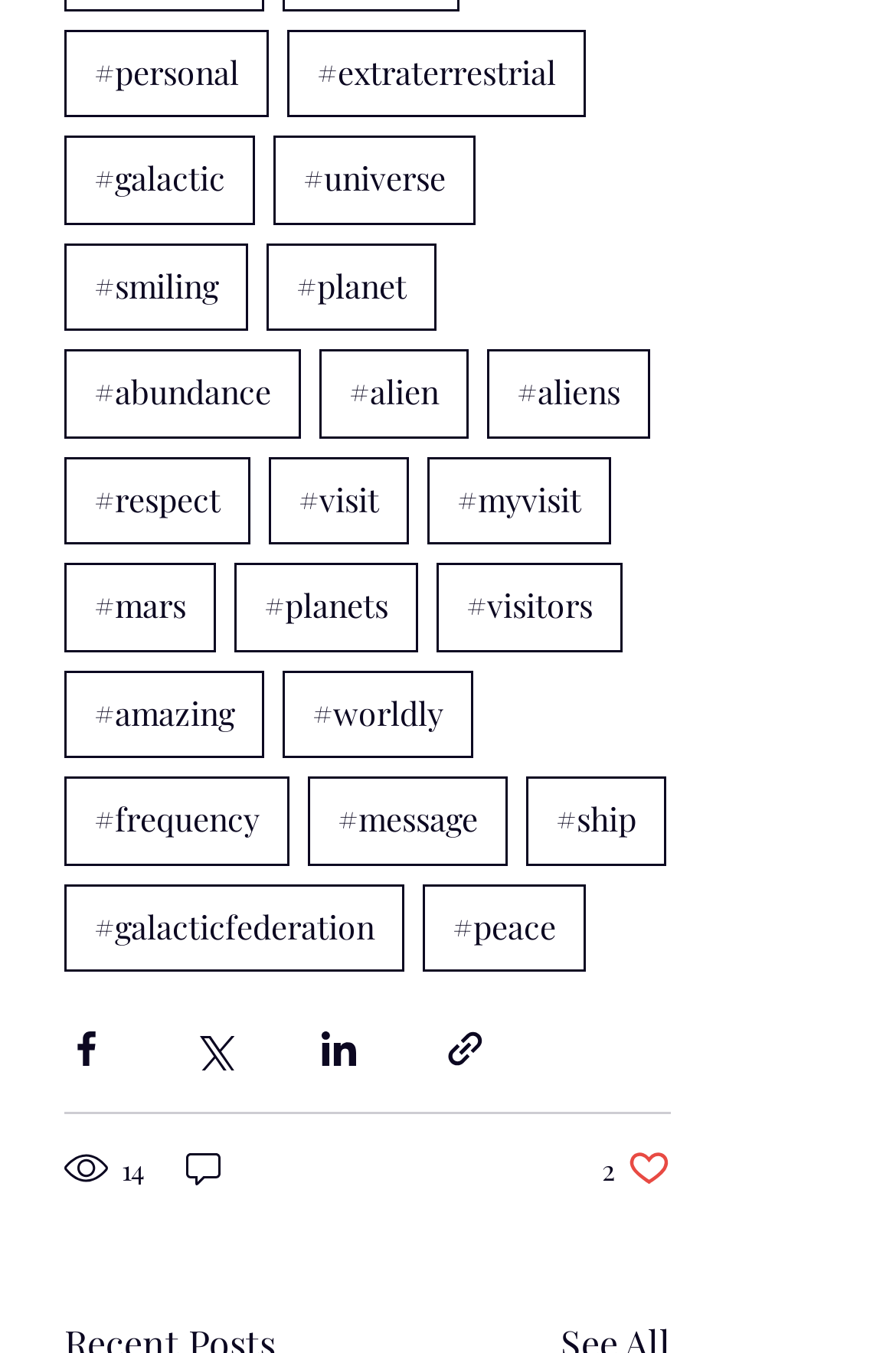Determine the coordinates of the bounding box for the clickable area needed to execute this instruction: "Click on the link to visit Mars".

[0.072, 0.416, 0.241, 0.481]